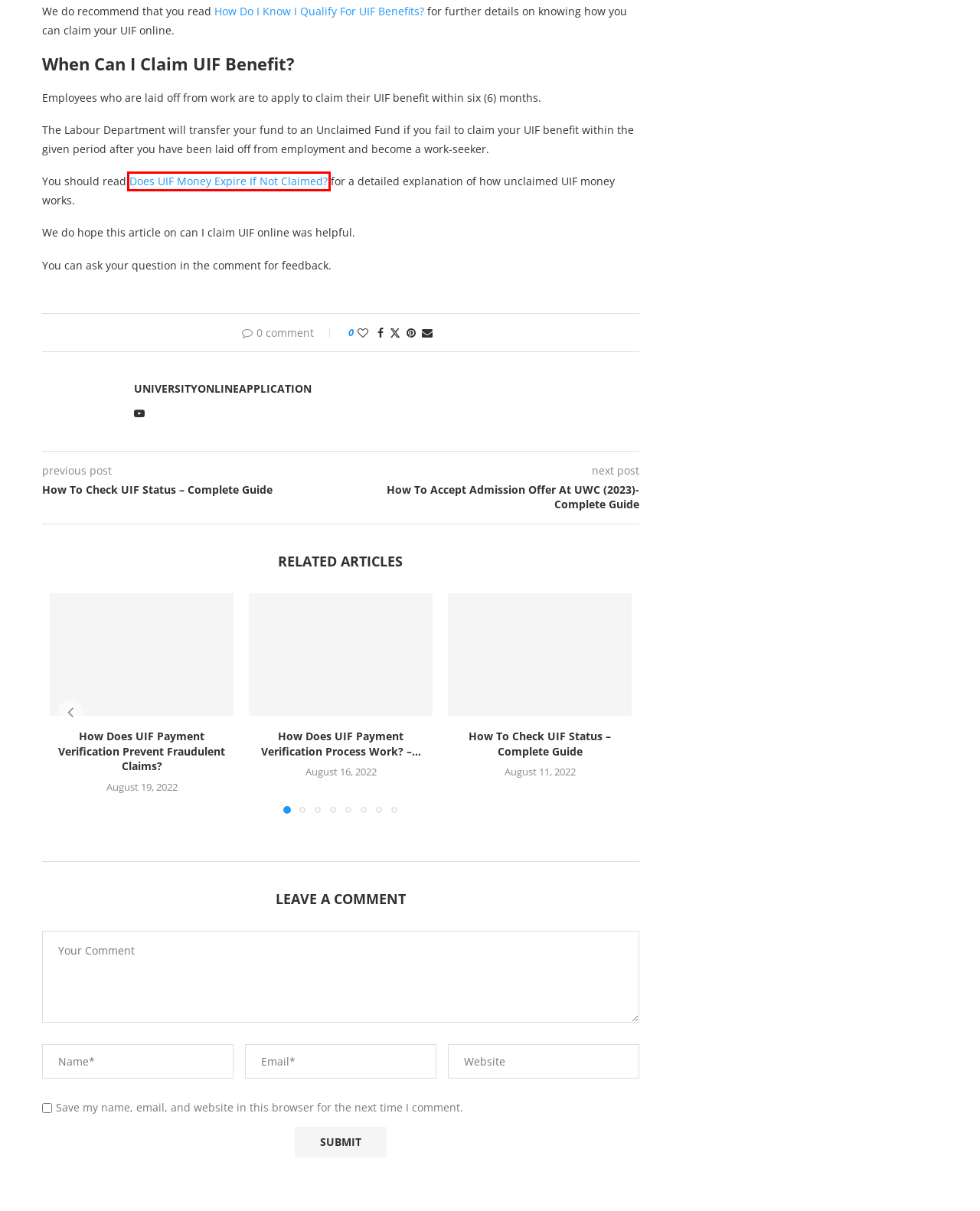You are provided with a screenshot of a webpage where a red rectangle bounding box surrounds an element. Choose the description that best matches the new webpage after clicking the element in the red bounding box. Here are the choices:
A. How To Check UIF Balance Online - Easy Guide
B. How To Check UIF Status - Complete Guide
C. How Does UIF Payment Verification Prevent Fraudulent Claims?
D. How To Accept Admission Offer At UWC (2023)- Complete Guide
E. How Does UIF Payment Verification Process Work? - Complete Guide
F. How Do I Know I Qualify For UIF Benefits? - Complete Guide
G. UIF
H. Does UIF Money Expire If Not Claimed? - Complete Guide

H